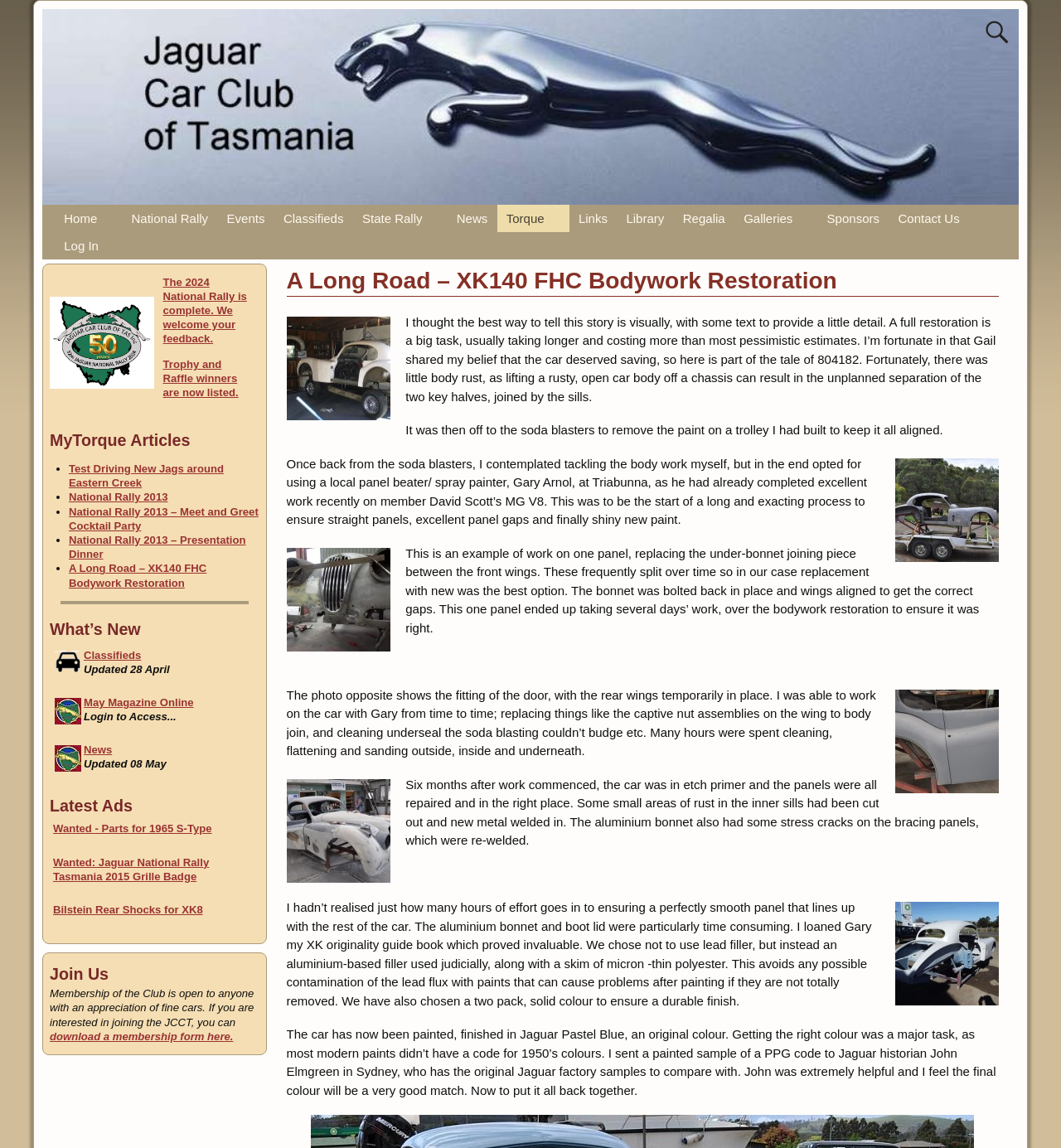Given the element description "Bilstein Rear Shocks for XK8" in the screenshot, predict the bounding box coordinates of that UI element.

[0.05, 0.787, 0.191, 0.798]